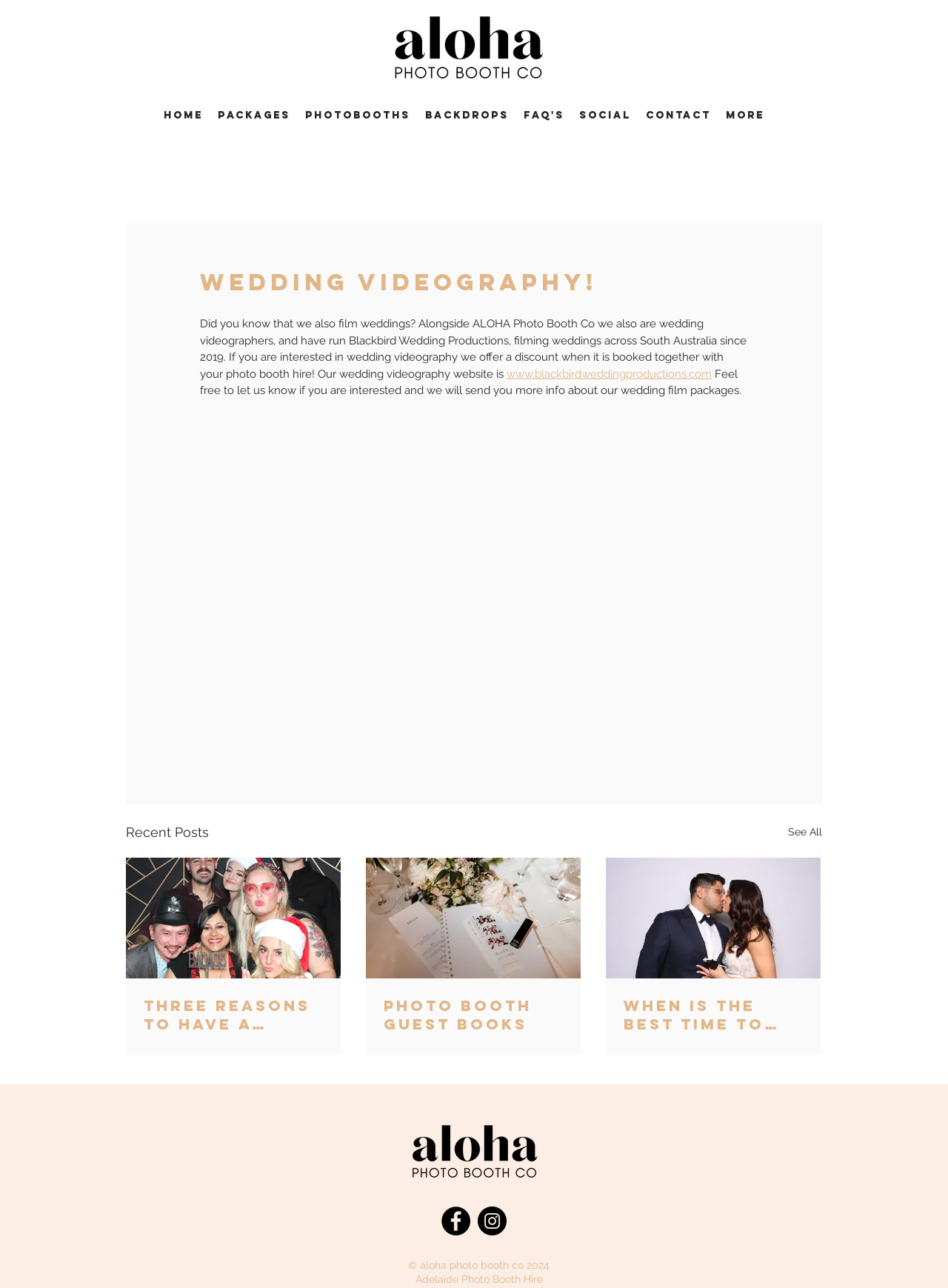Illustrate the webpage with a detailed description.

The webpage is about ALOHA Photo Booth Co, a photo booth hire business based in Adelaide. At the top, there is a navigation menu with 8 links: HOME, PACKAGES, PHOTOBOOTHS, BACKDROPS, FAQ's, SOCIAL, CONTACT, and More. Below the navigation menu, there is an image with a description of the company.

The main content area is divided into two sections. The first section has a heading "Wedding Videography!" and a paragraph of text that explains the company's wedding videography services, including a discount offer when booked together with photo booth hire. There is also a link to their wedding videography website.

The second section has a heading "Recent Posts" and displays three articles with links to blog posts. Each article has a brief summary and a "Read More" link. The articles are arranged in a column, with the most recent post at the top.

At the bottom of the page, there is a social media bar with links to the company's Facebook page and other social media platforms, represented by icons. Below the social media bar, there is a copyright notice with the company's name and year.

There are two images on the page: one at the top with a description of the company, and another at the bottom with a description of an open photo booth hire business based in Adelaide.